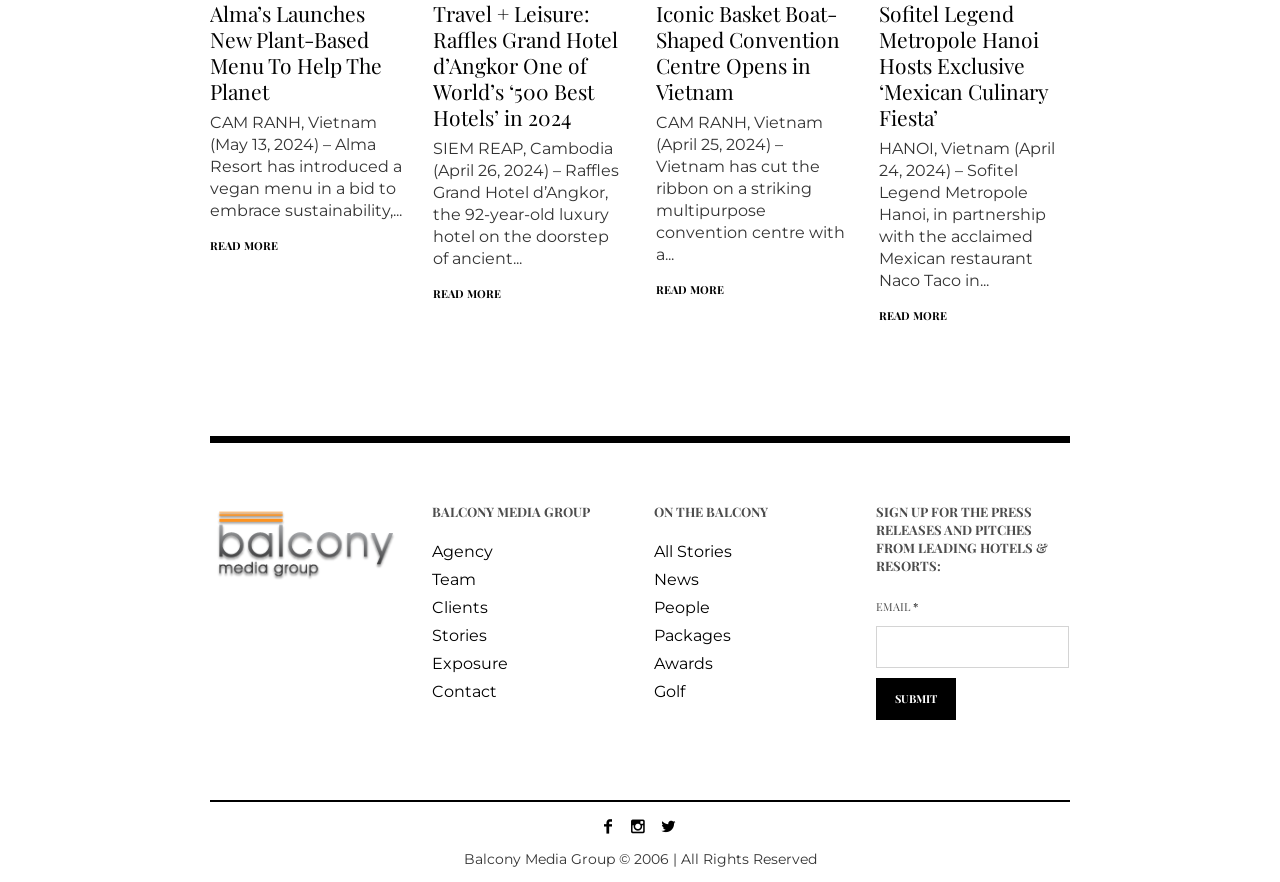Determine the bounding box for the UI element as described: "Exposure". The coordinates should be represented as four float numbers between 0 and 1, formatted as [left, top, right, bottom].

[0.338, 0.742, 0.397, 0.763]